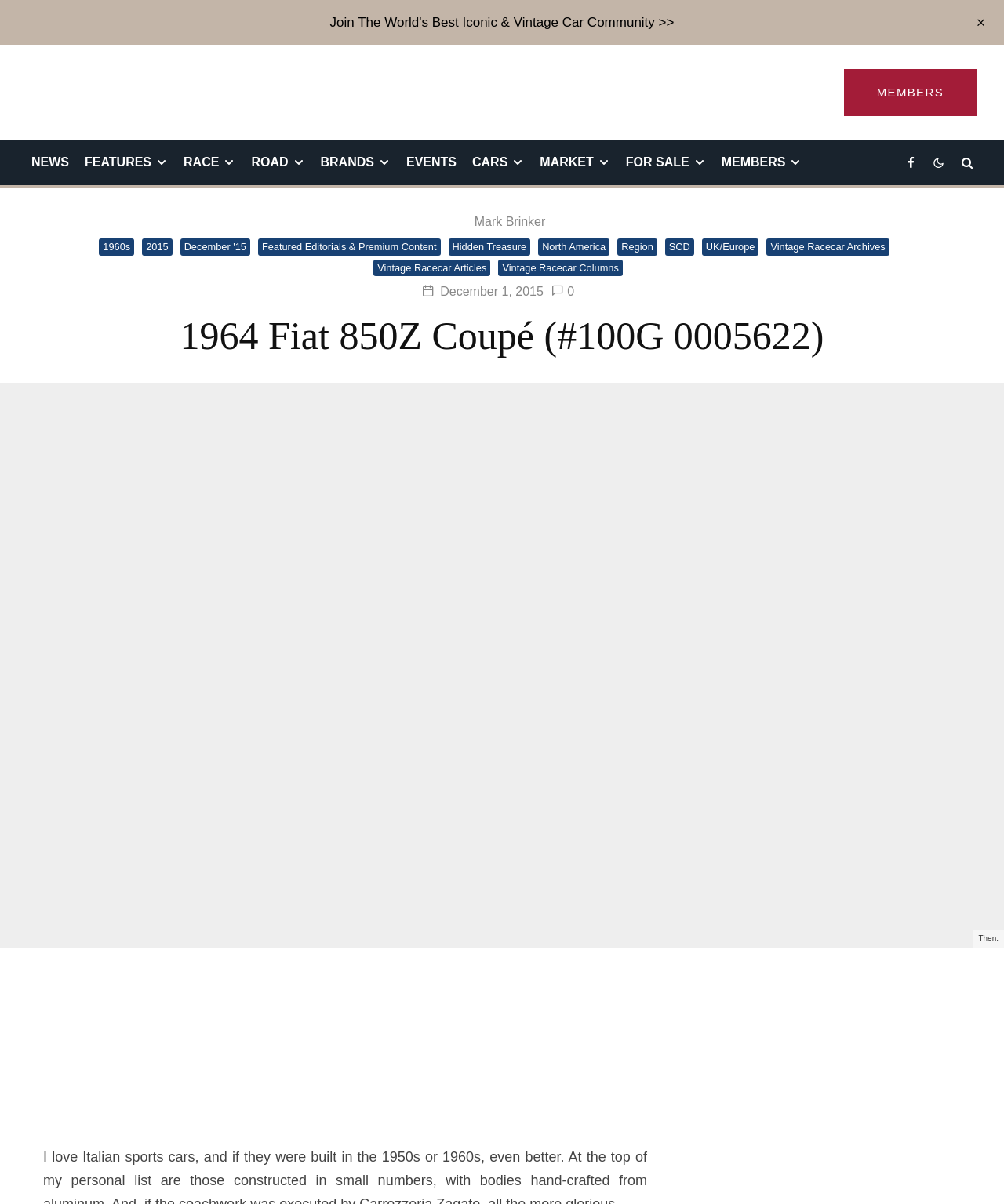What is the date mentioned on this page?
Please answer the question with as much detail as possible using the screenshot.

The StaticText element with the text 'December 1, 2015' is present on the webpage, which indicates that this is the date mentioned on this page.